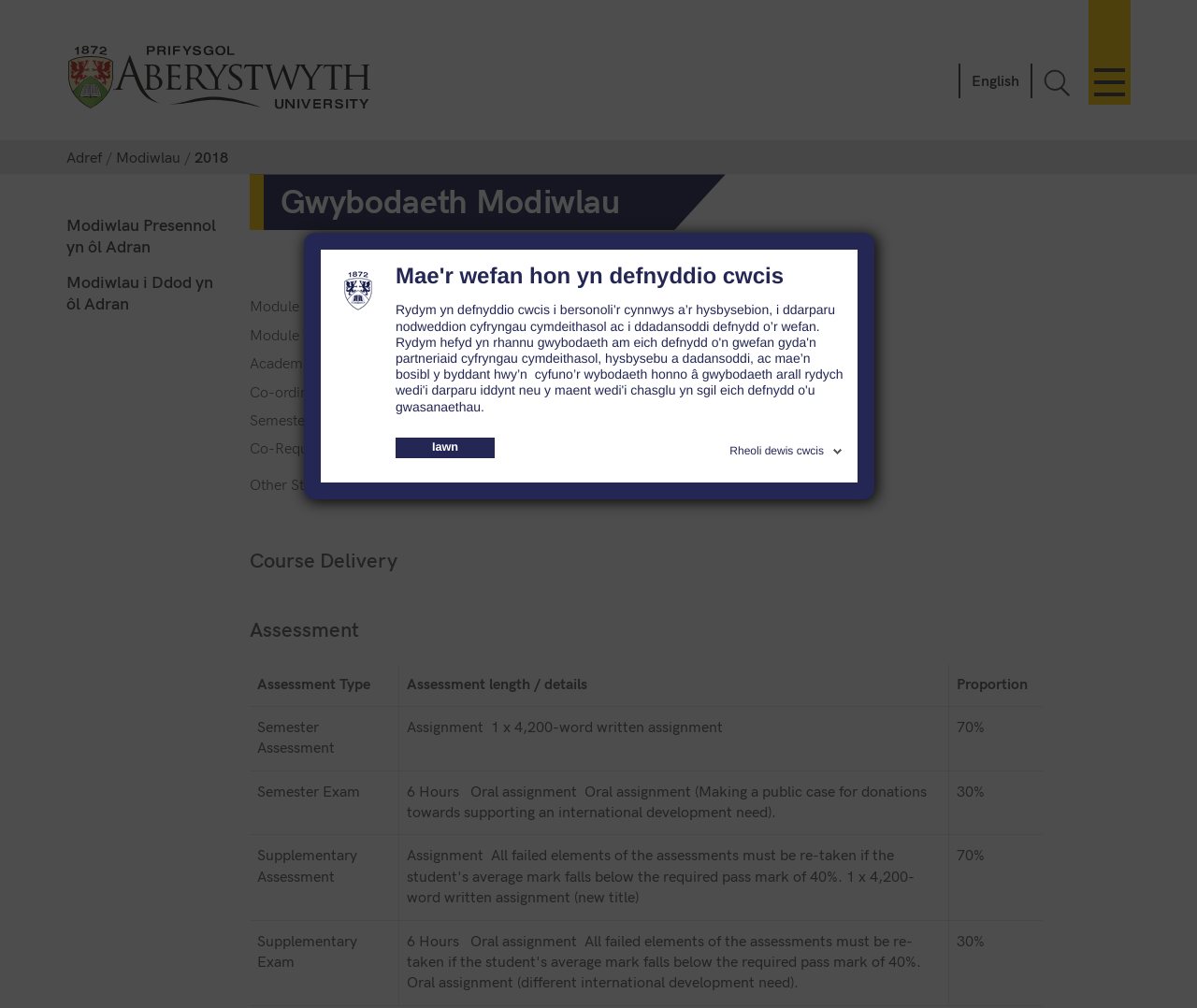Identify the bounding box coordinates of the part that should be clicked to carry out this instruction: "Change language to English".

[0.801, 0.063, 0.862, 0.098]